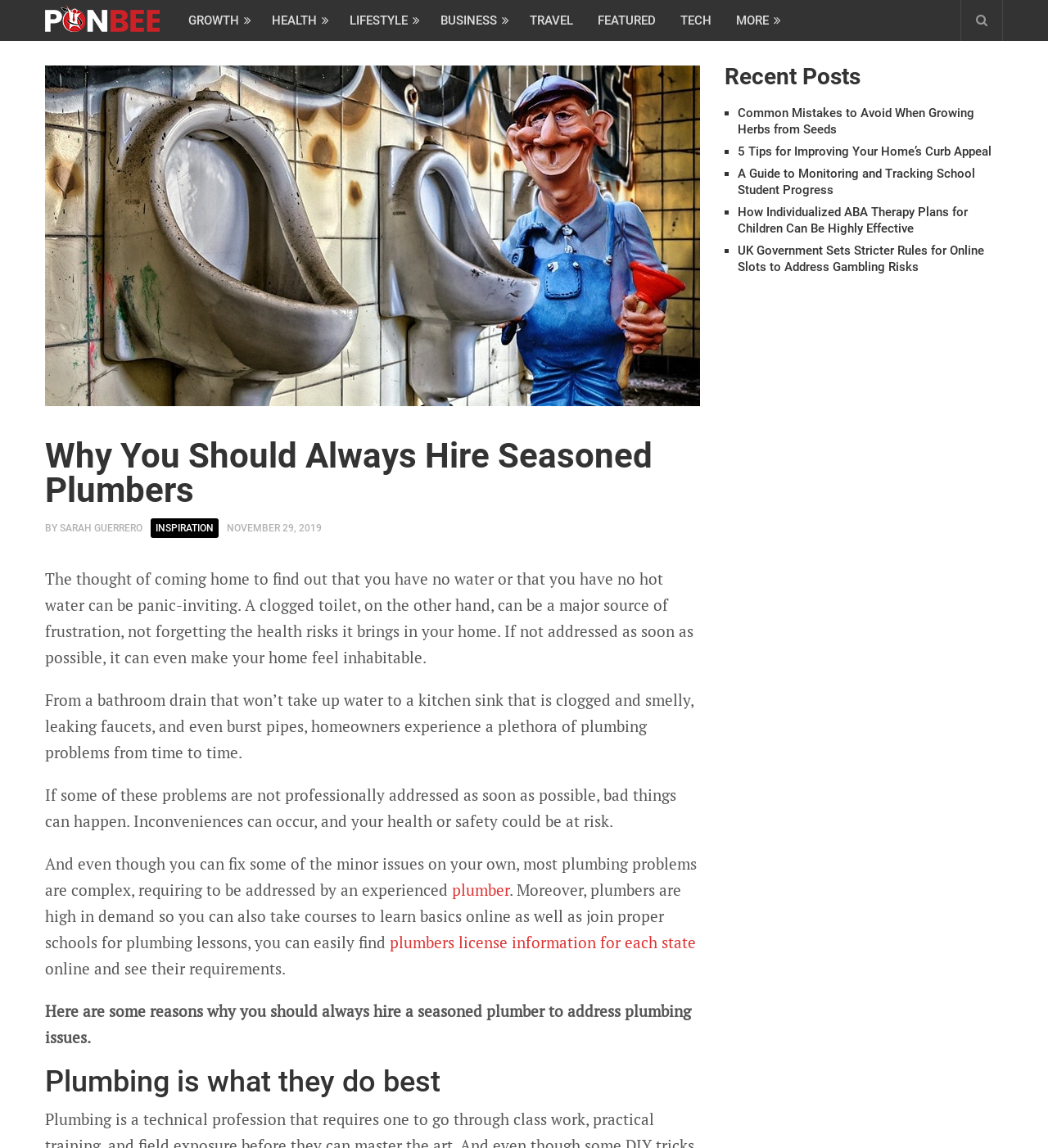Find the bounding box coordinates for the area you need to click to carry out the instruction: "View 'Recent Posts'". The coordinates should be four float numbers between 0 and 1, indicated as [left, top, right, bottom].

[0.691, 0.057, 0.957, 0.077]